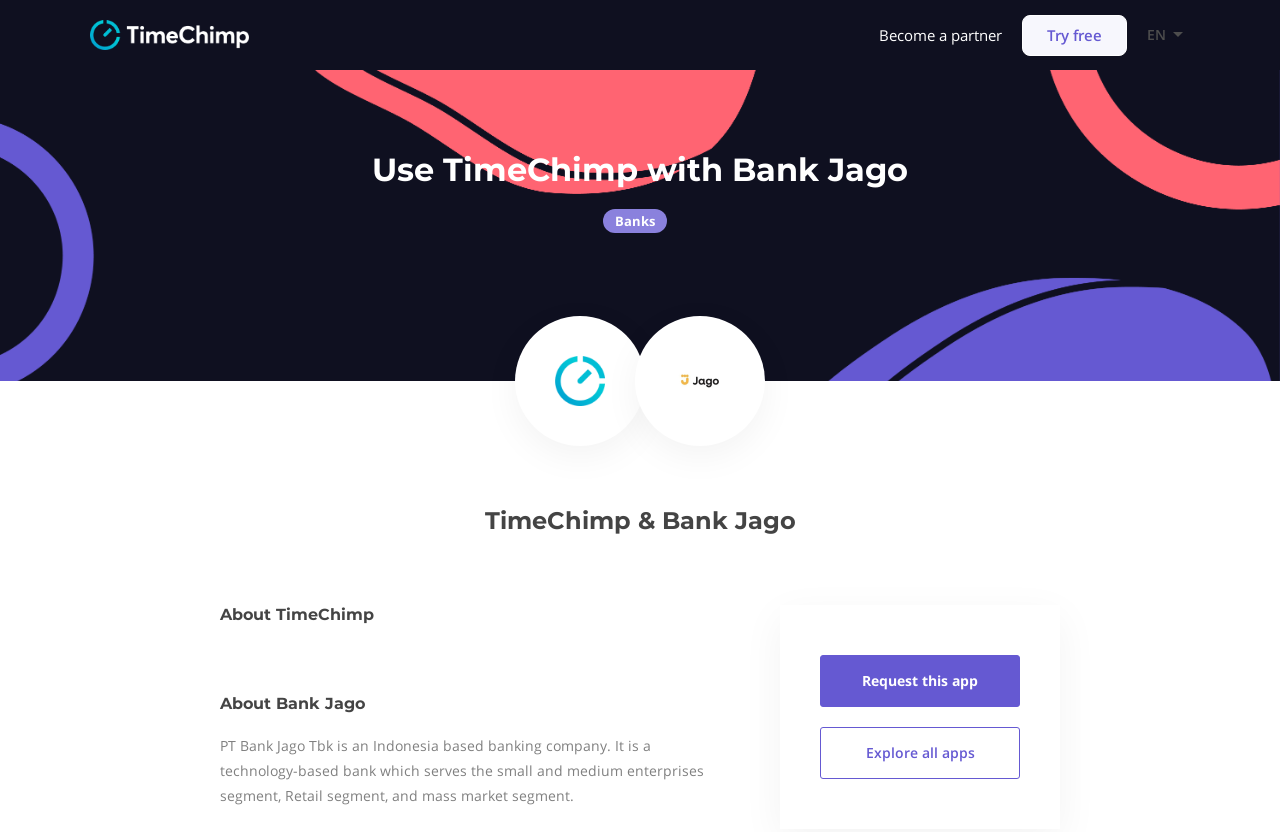Given the description "Try free", determine the bounding box of the corresponding UI element.

[0.798, 0.017, 0.88, 0.067]